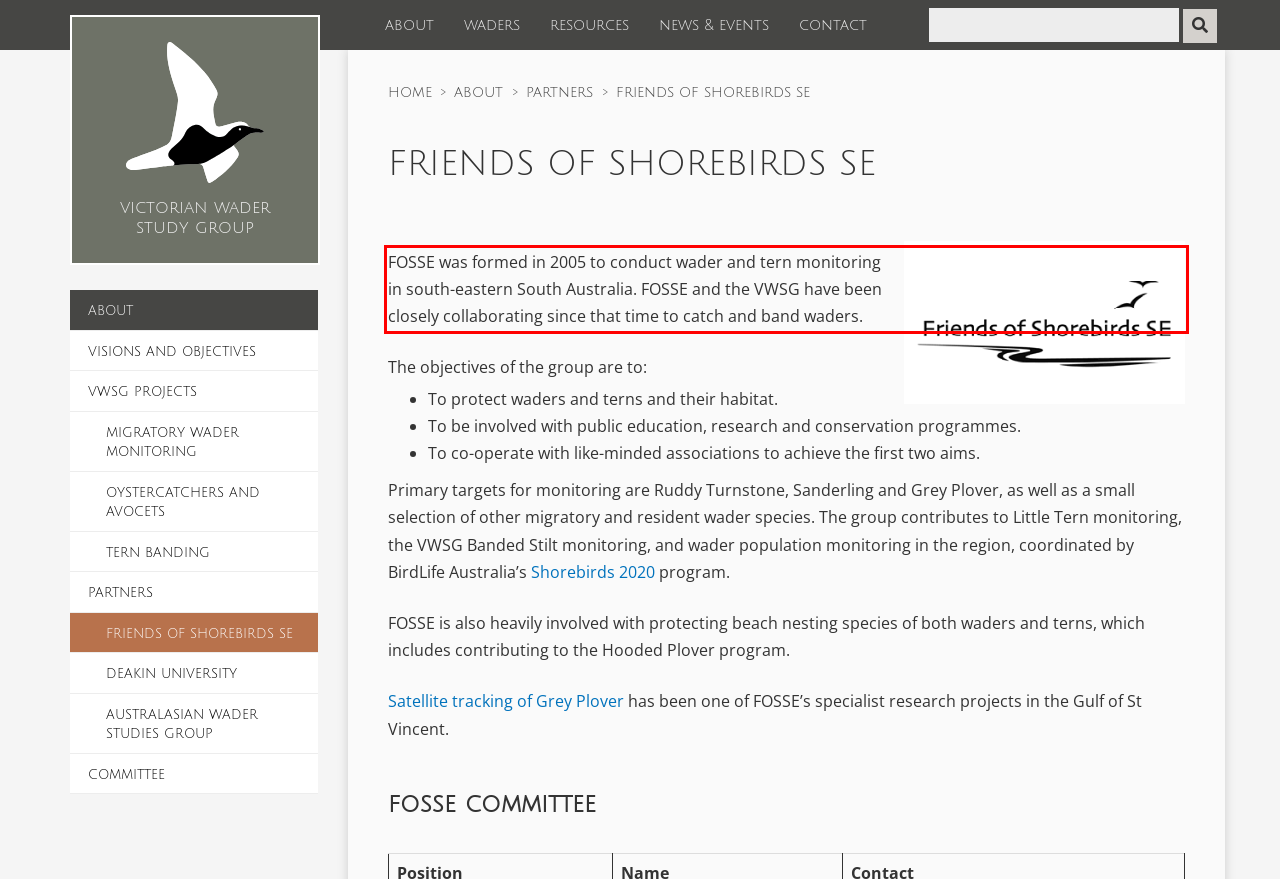From the provided screenshot, extract the text content that is enclosed within the red bounding box.

FOSSE was formed in 2005 to conduct wader and tern monitoring in south-eastern South Australia. FOSSE and the VWSG have been closely collaborating since that time to catch and band waders.